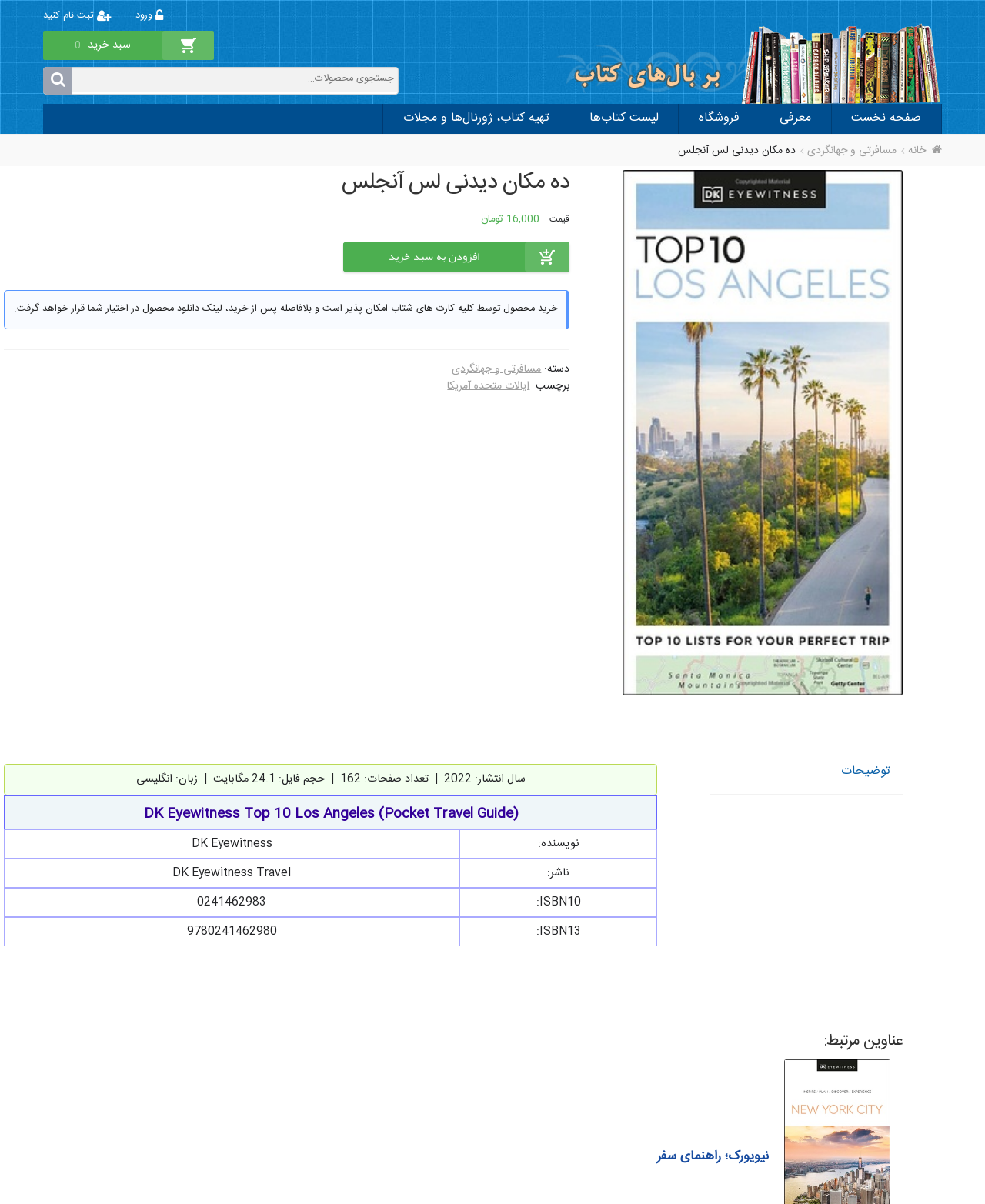What is the author of the book?
Answer with a single word or phrase, using the screenshot for reference.

DK Eyewitness